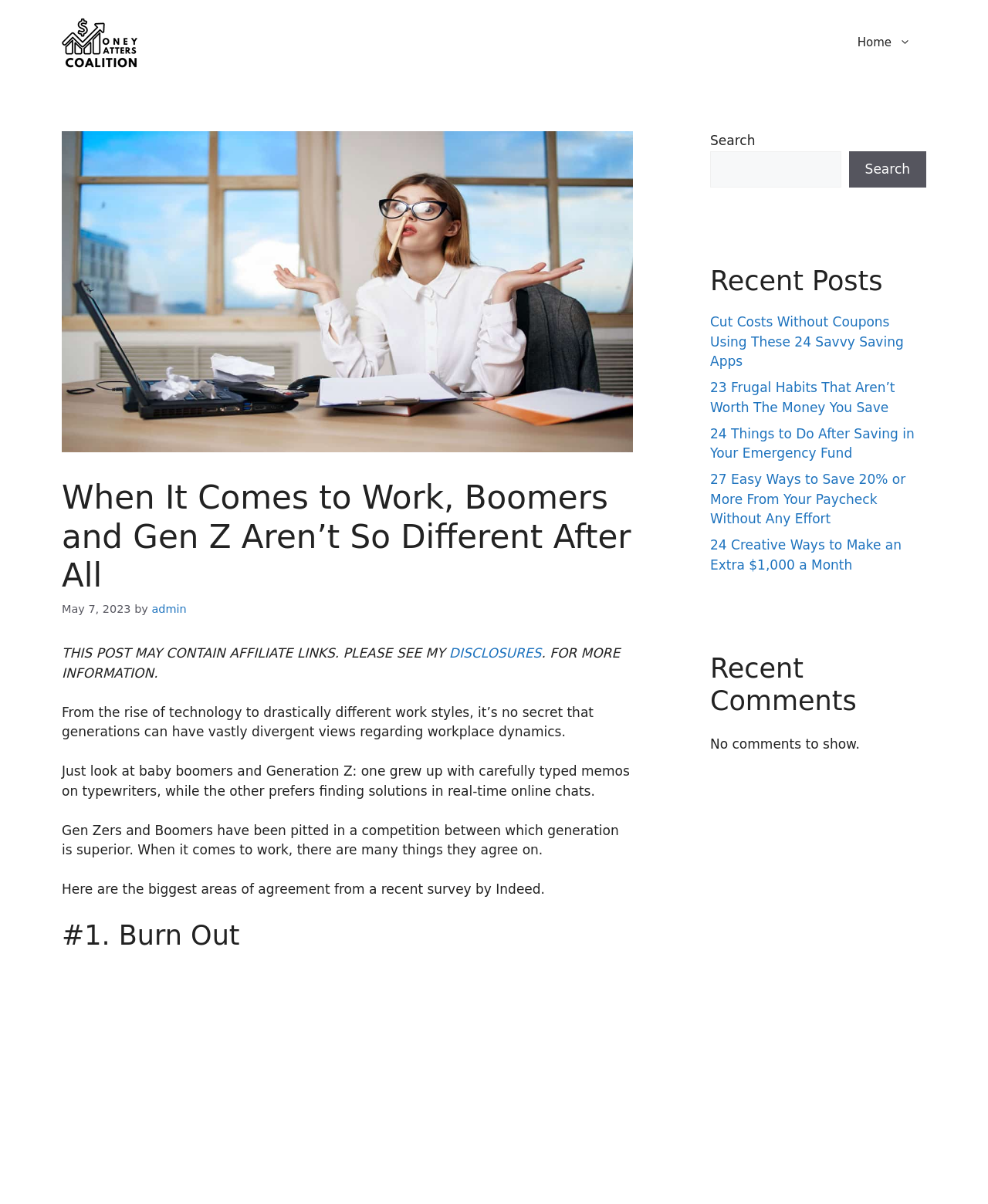Please locate the bounding box coordinates of the element that needs to be clicked to achieve the following instruction: "Learn more about DISCLOSURES". The coordinates should be four float numbers between 0 and 1, i.e., [left, top, right, bottom].

[0.455, 0.536, 0.548, 0.549]